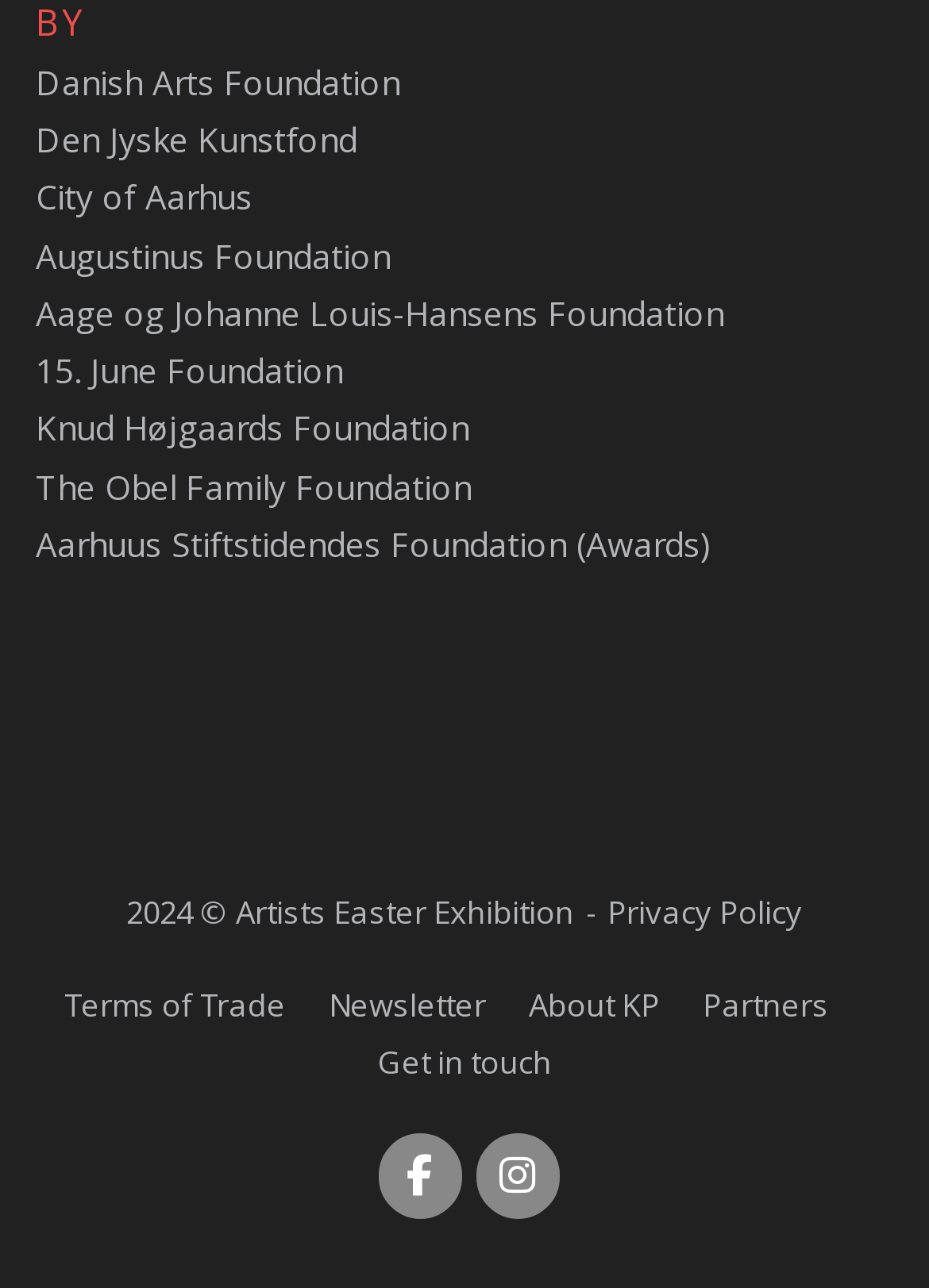Locate the bounding box coordinates of the item that should be clicked to fulfill the instruction: "Follow Artists Easter Exhibition on Facebook".

[0.407, 0.879, 0.496, 0.947]